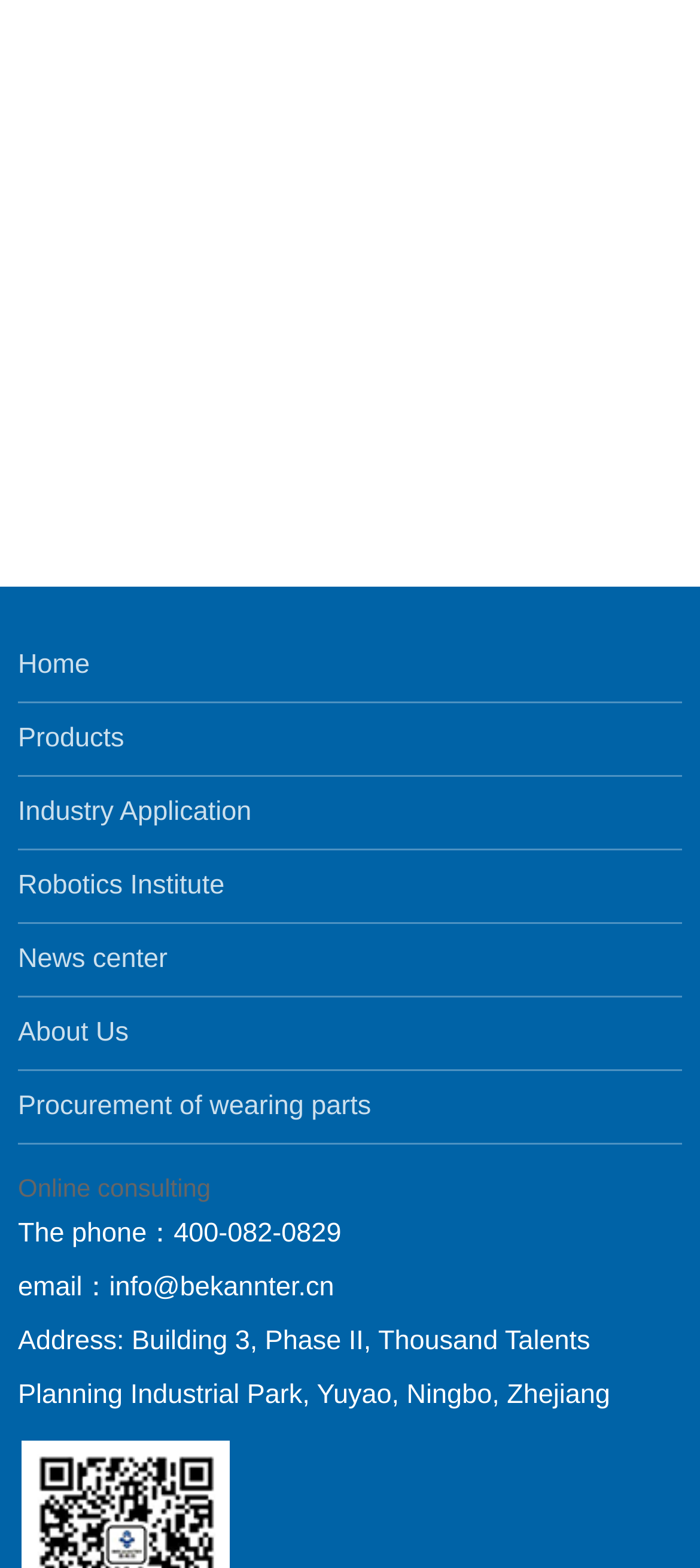What is the company's email address?
Please answer the question with as much detail as possible using the screenshot.

I found the email address by looking at the static text element that says 'email：info@bekannter.cn' located at the bottom of the webpage.